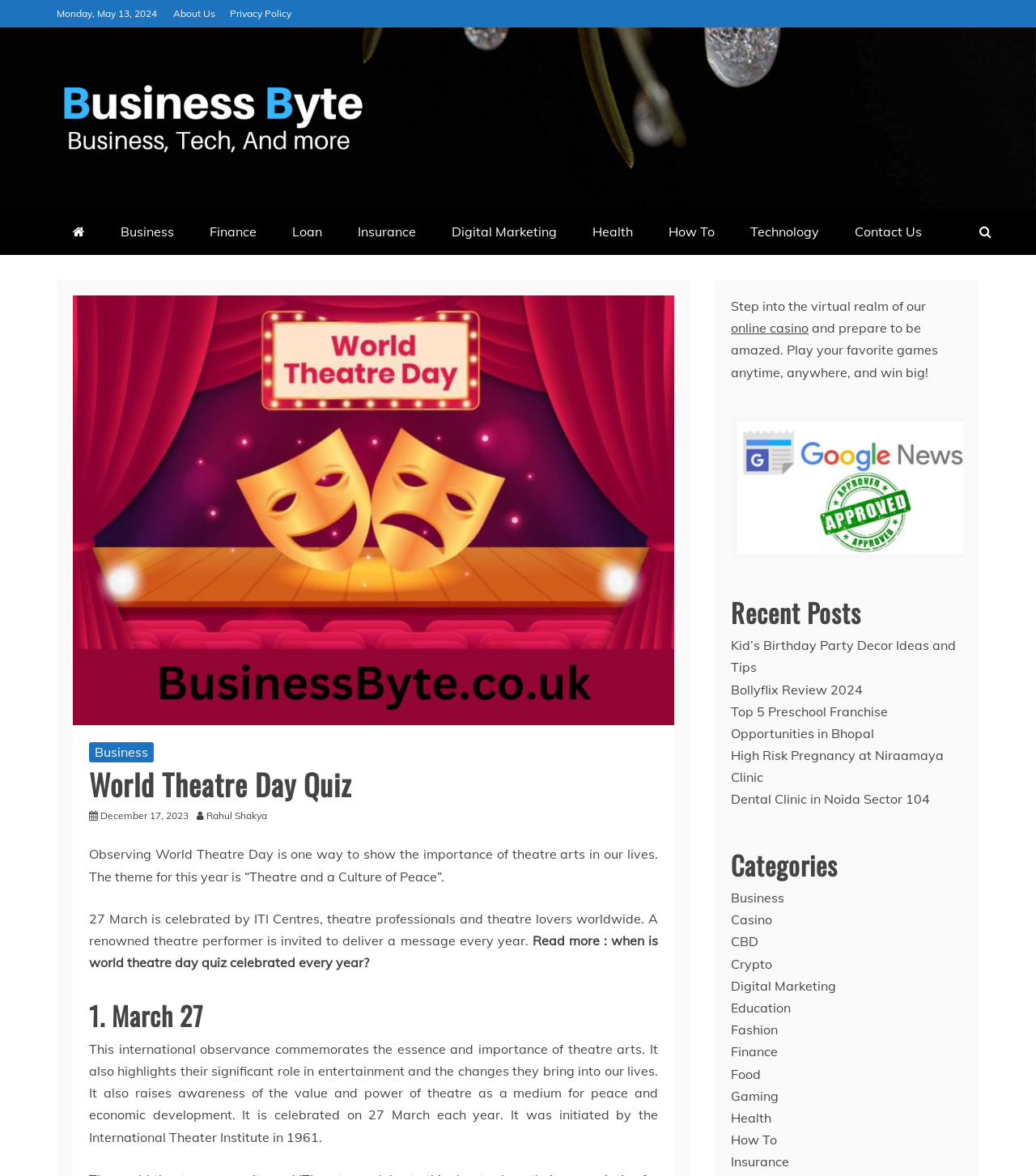Please determine the bounding box of the UI element that matches this description: December 17, 2023. The coordinates should be given as (top-left x, top-left y, bottom-right x, bottom-right y), with all values between 0 and 1.

[0.097, 0.688, 0.182, 0.699]